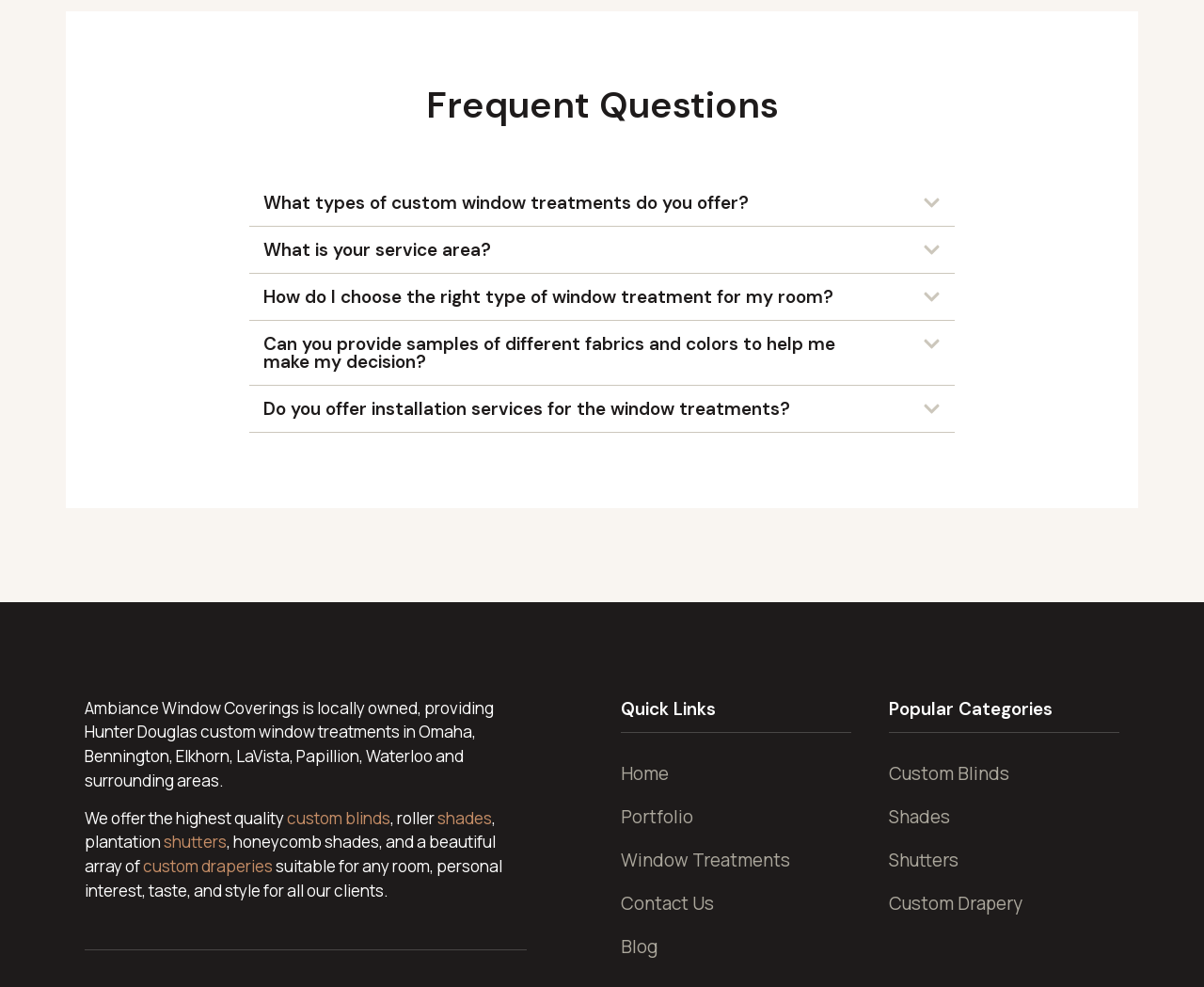Given the description of the UI element: "Portfolio", predict the bounding box coordinates in the form of [left, top, right, bottom], with each value being a float between 0 and 1.

[0.516, 0.806, 0.707, 0.85]